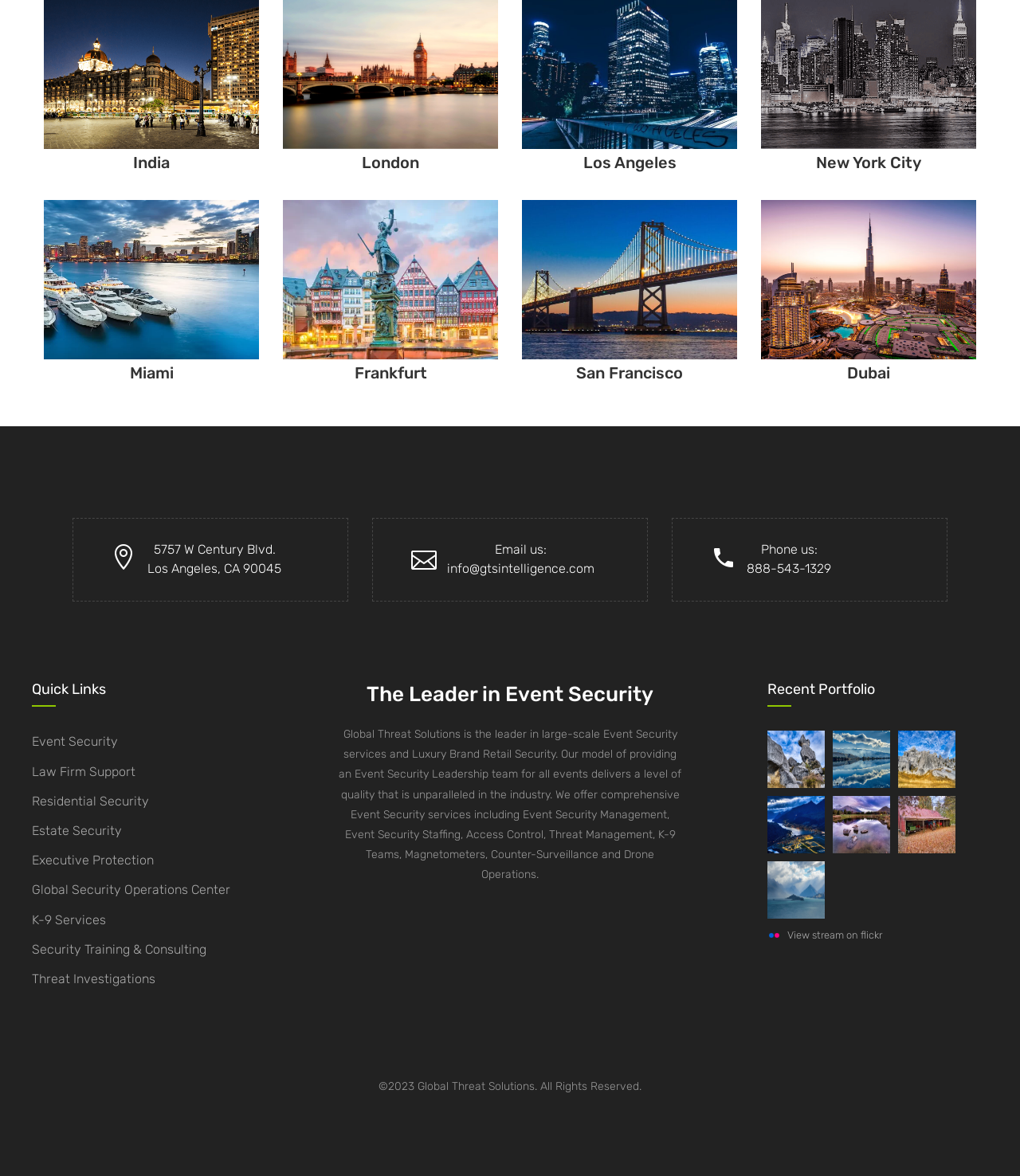Identify the bounding box for the UI element that is described as follows: "K-9 Services".

[0.031, 0.775, 0.104, 0.788]